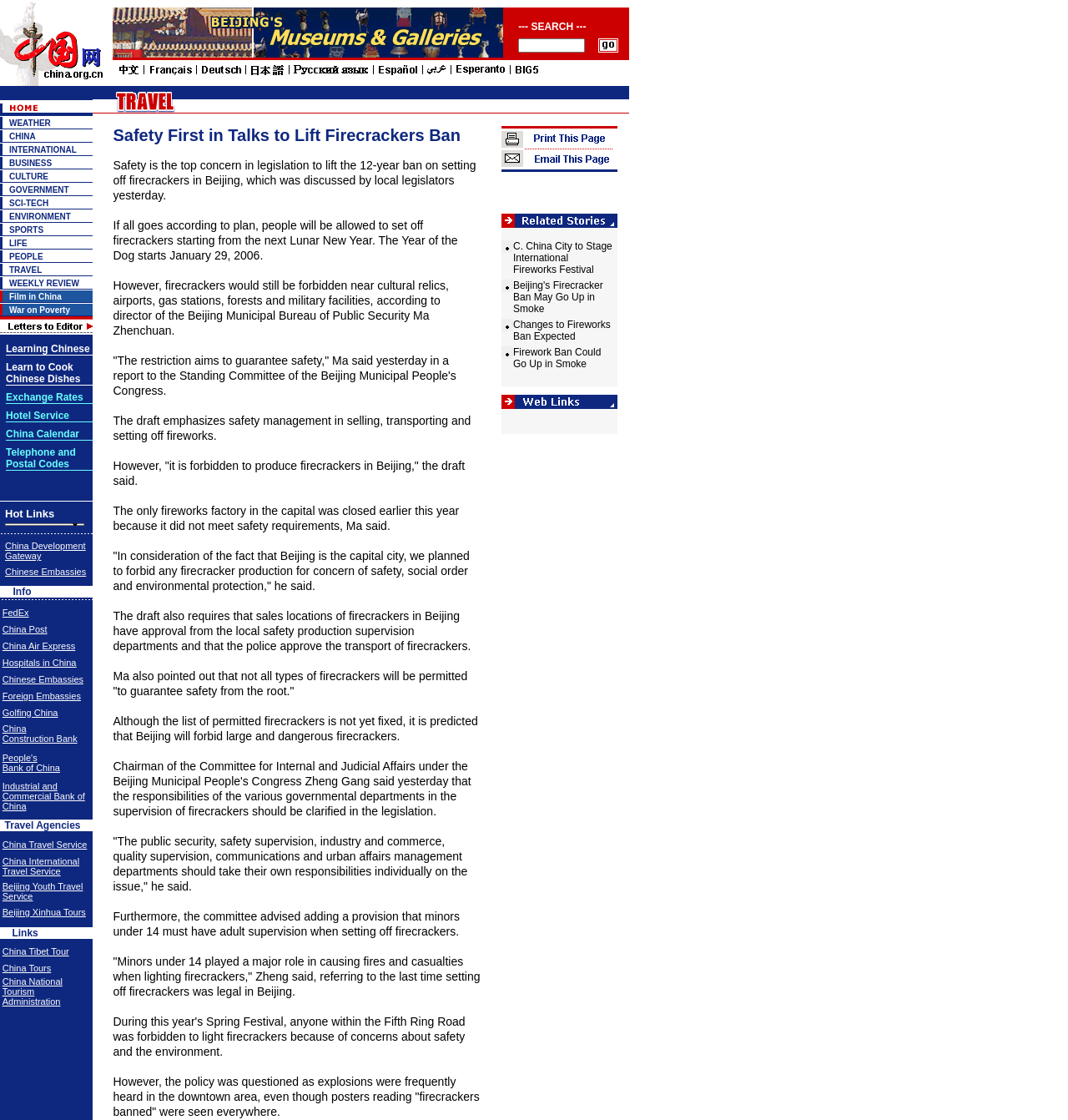Find the bounding box coordinates of the area that needs to be clicked in order to achieve the following instruction: "Enter text in the search box". The coordinates should be specified as four float numbers between 0 and 1, i.e., [left, top, right, bottom].

[0.485, 0.034, 0.548, 0.047]